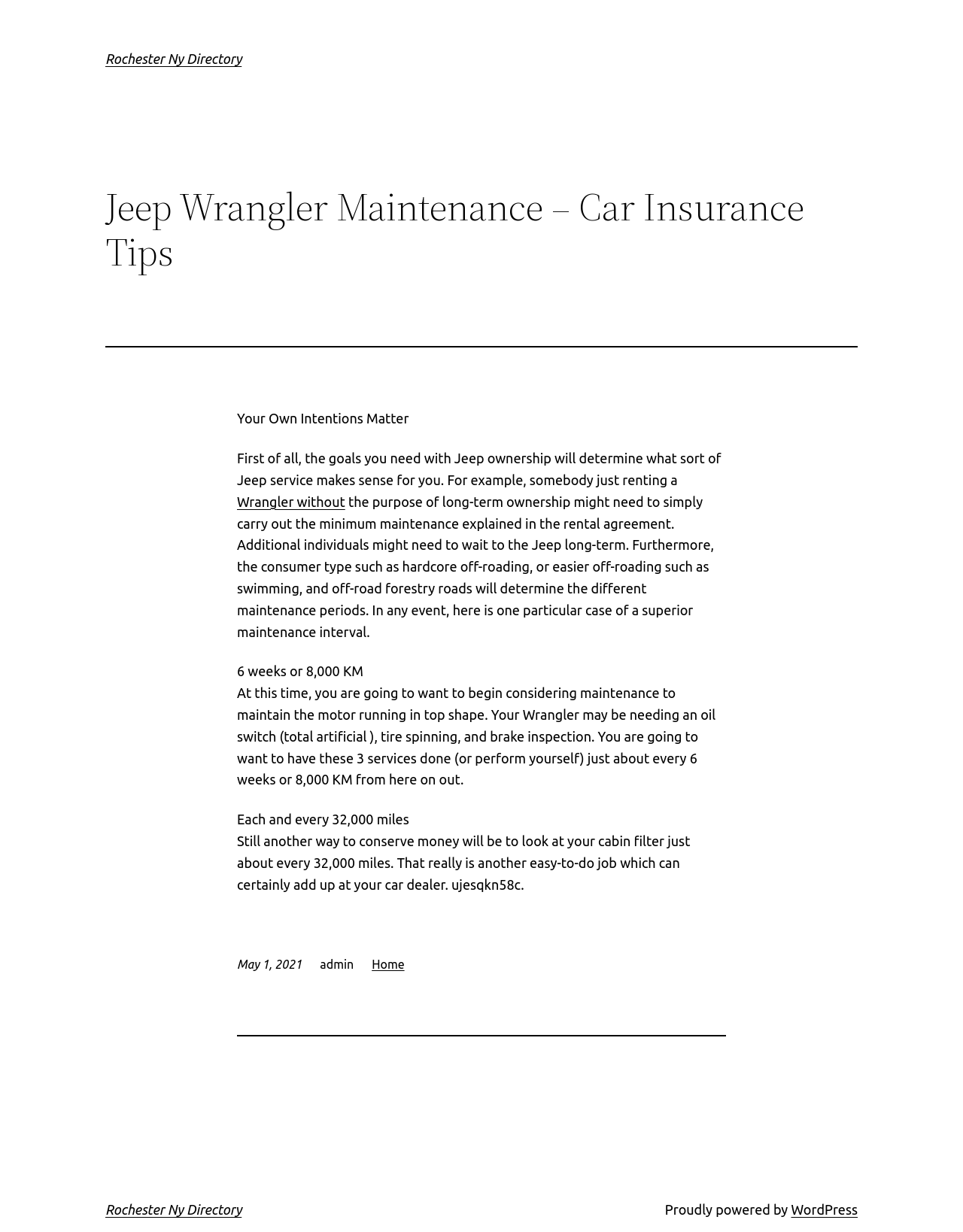Refer to the image and provide an in-depth answer to the question: 
What is the primary focus of Jeep ownership?

The webpage emphasizes the importance of understanding one's goals and intentions with Jeep ownership, which determines the type of maintenance required. This is evident from the text 'Your Own Intentions Matter' and the subsequent explanation of how different goals, such as renting or long-term ownership, affect maintenance needs.